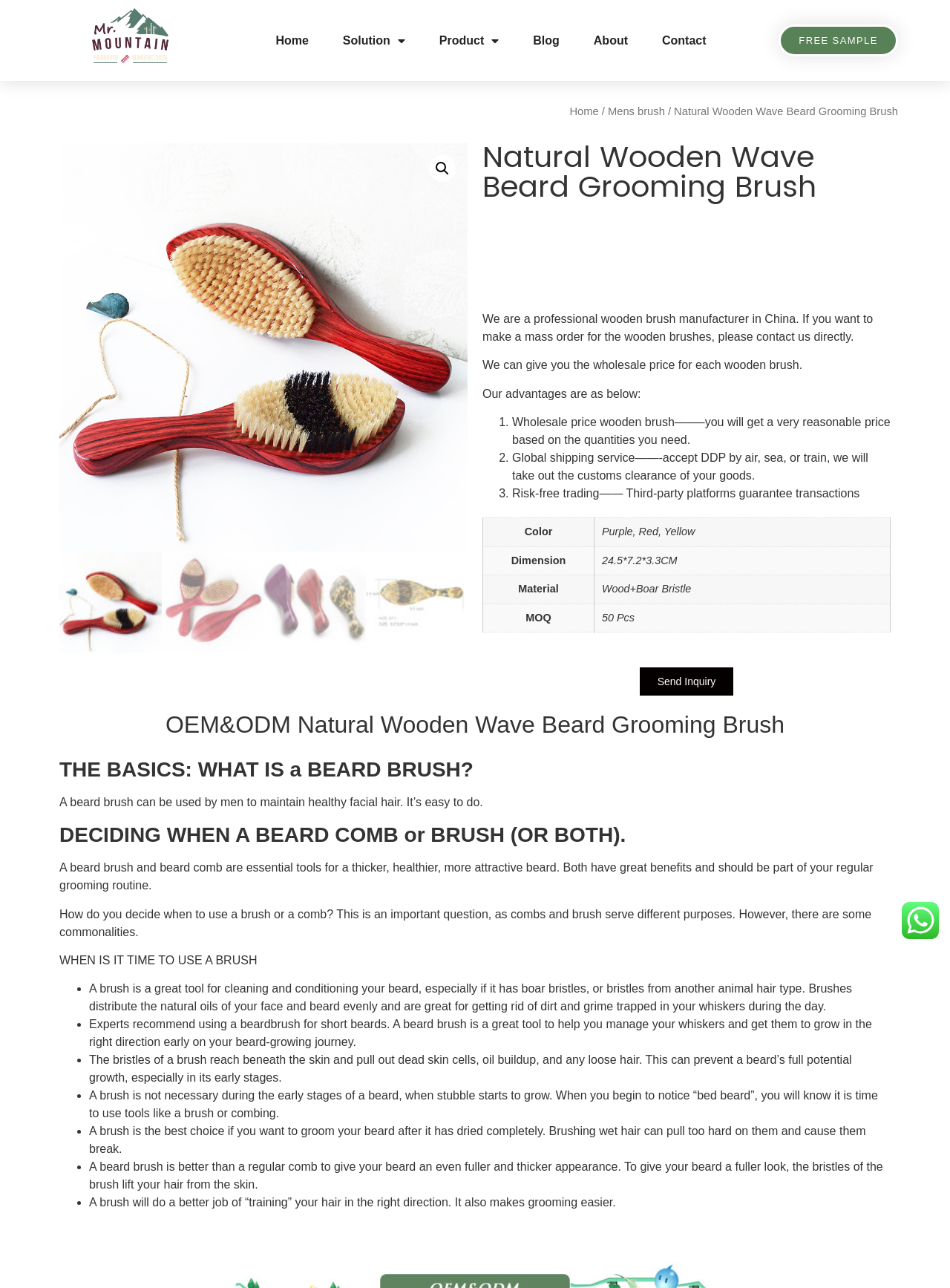Determine the bounding box coordinates of the clickable element to complete this instruction: "Click on the 'Home' link at the top". Provide the coordinates in the format of four float numbers between 0 and 1, [left, top, right, bottom].

[0.275, 0.005, 0.34, 0.058]